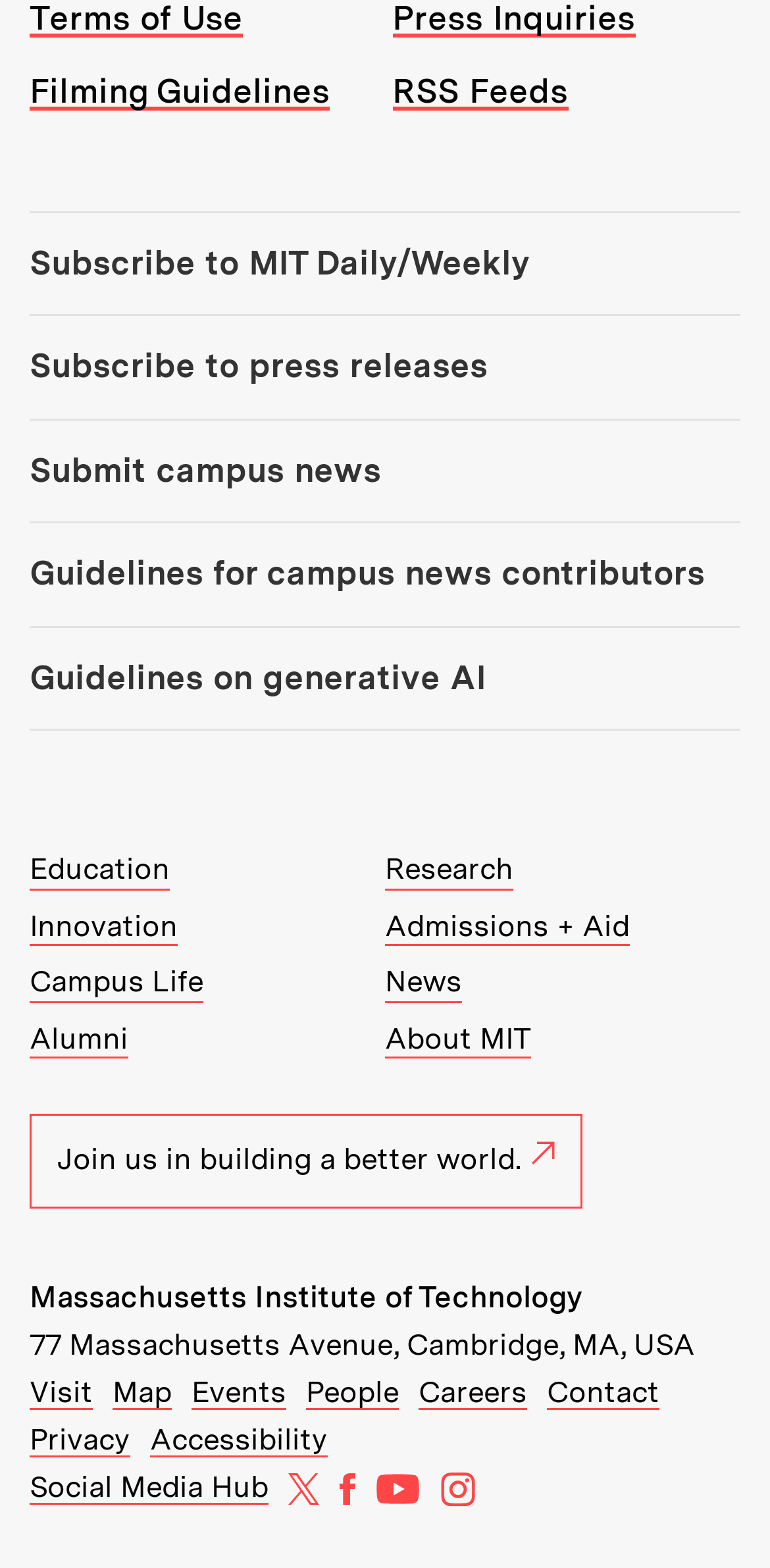What is the second link in the 'MIT Top Level Links:' section?
Based on the screenshot, respond with a single word or phrase.

Research